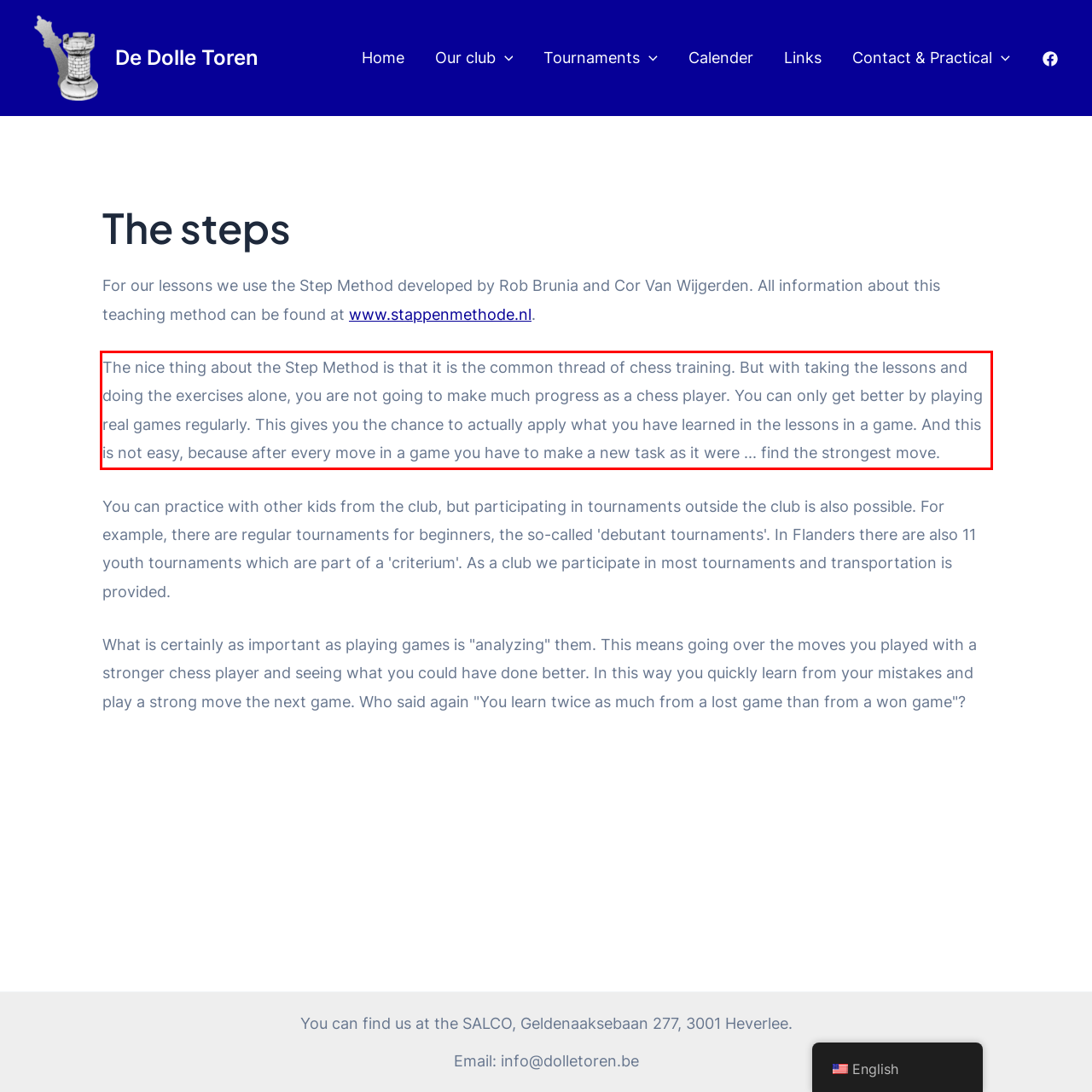With the given screenshot of a webpage, locate the red rectangle bounding box and extract the text content using OCR.

The nice thing about the Step Method is that it is the common thread of chess training. But with taking the lessons and doing the exercises alone, you are not going to make much progress as a chess player. You can only get better by playing real games regularly. This gives you the chance to actually apply what you have learned in the lessons in a game. And this is not easy, because after every move in a game you have to make a new task as it were ... find the strongest move.